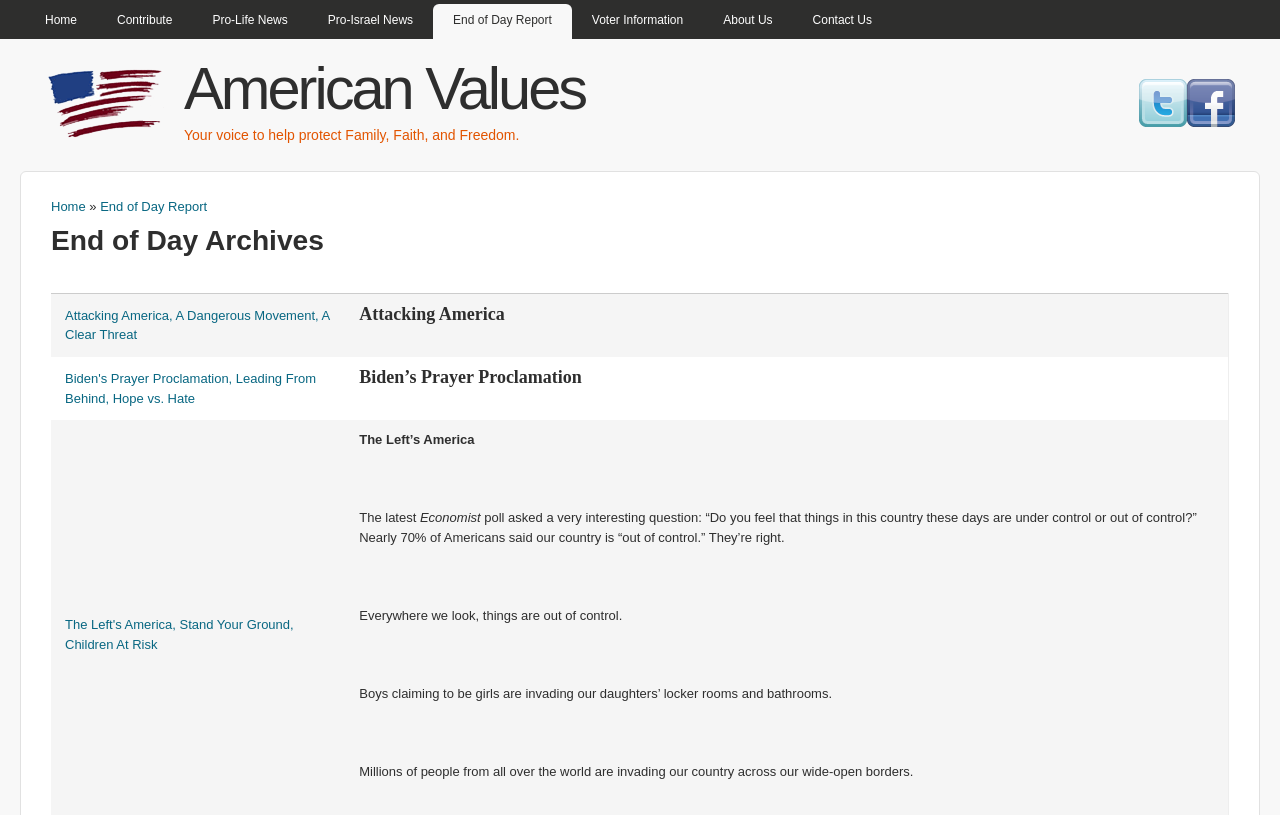What is the purpose of the 'Skip to main content' link?
Provide an in-depth answer to the question, covering all aspects.

The 'Skip to main content' link is located at the top of the webpage, and its purpose is to allow users to bypass the navigation menu and go directly to the main content of the webpage. This is a common accessibility feature found on many websites.